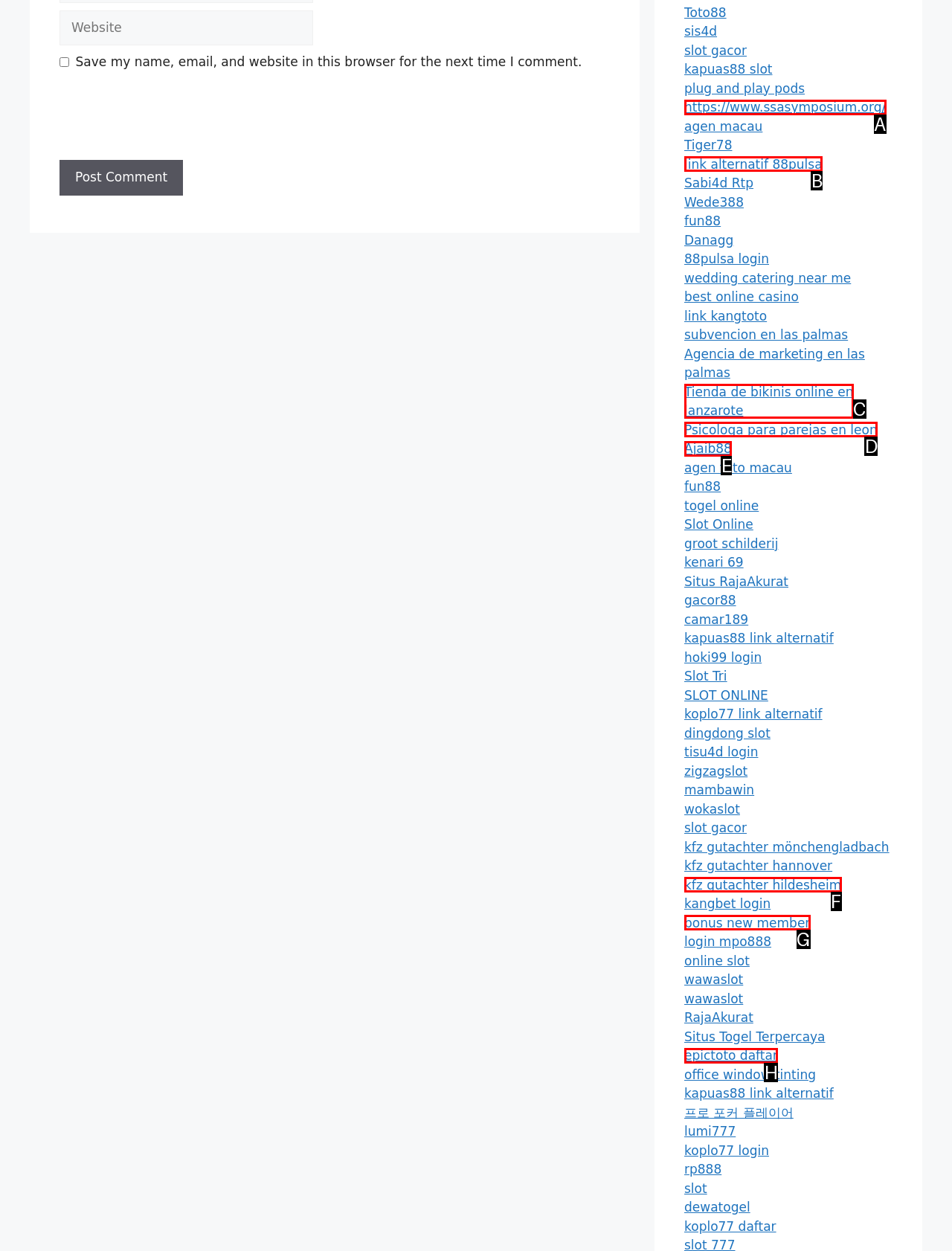Match the description: Psicologa para parejas en leon to one of the options shown. Reply with the letter of the best match.

D